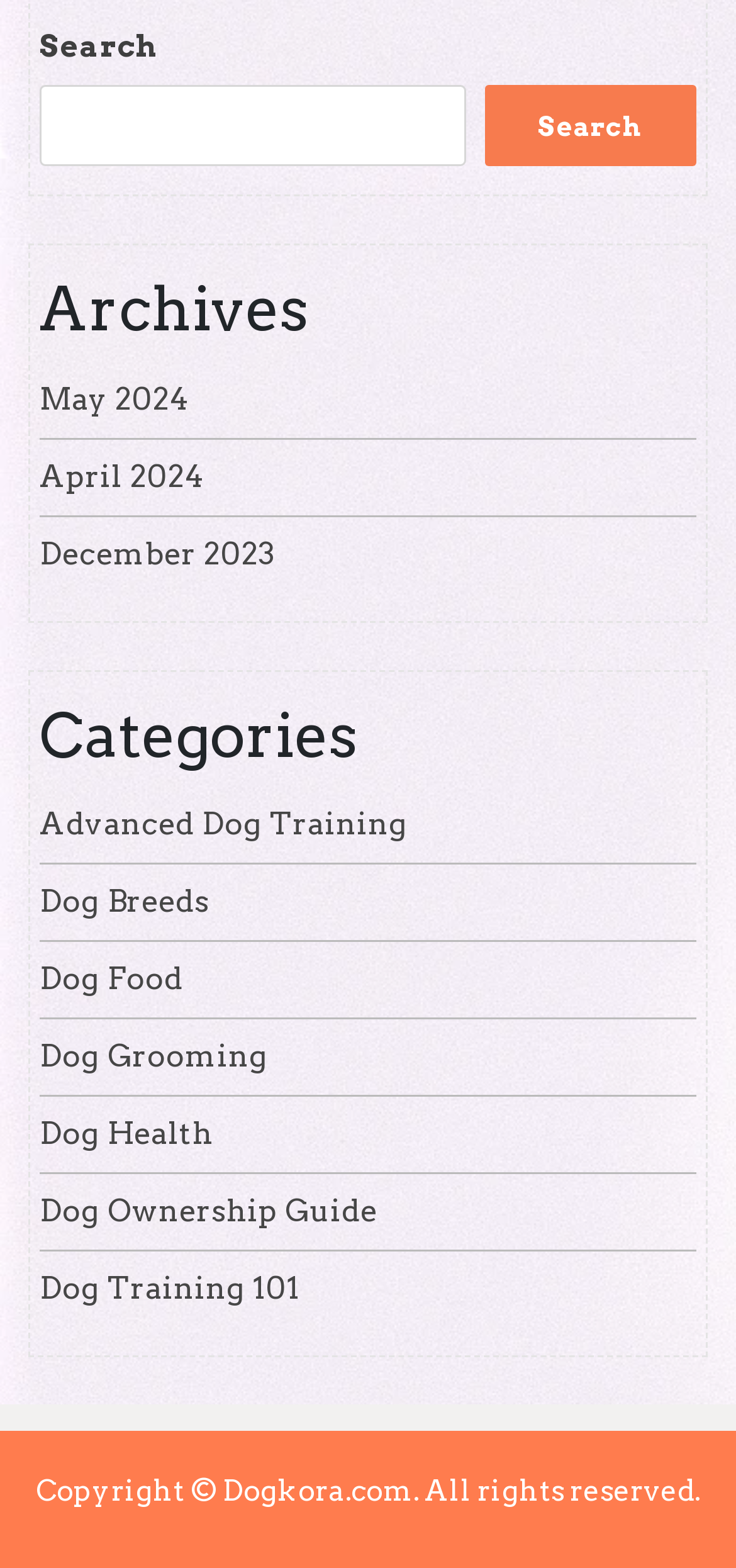How many categories are listed on the webpage?
Give a single word or phrase answer based on the content of the image.

7